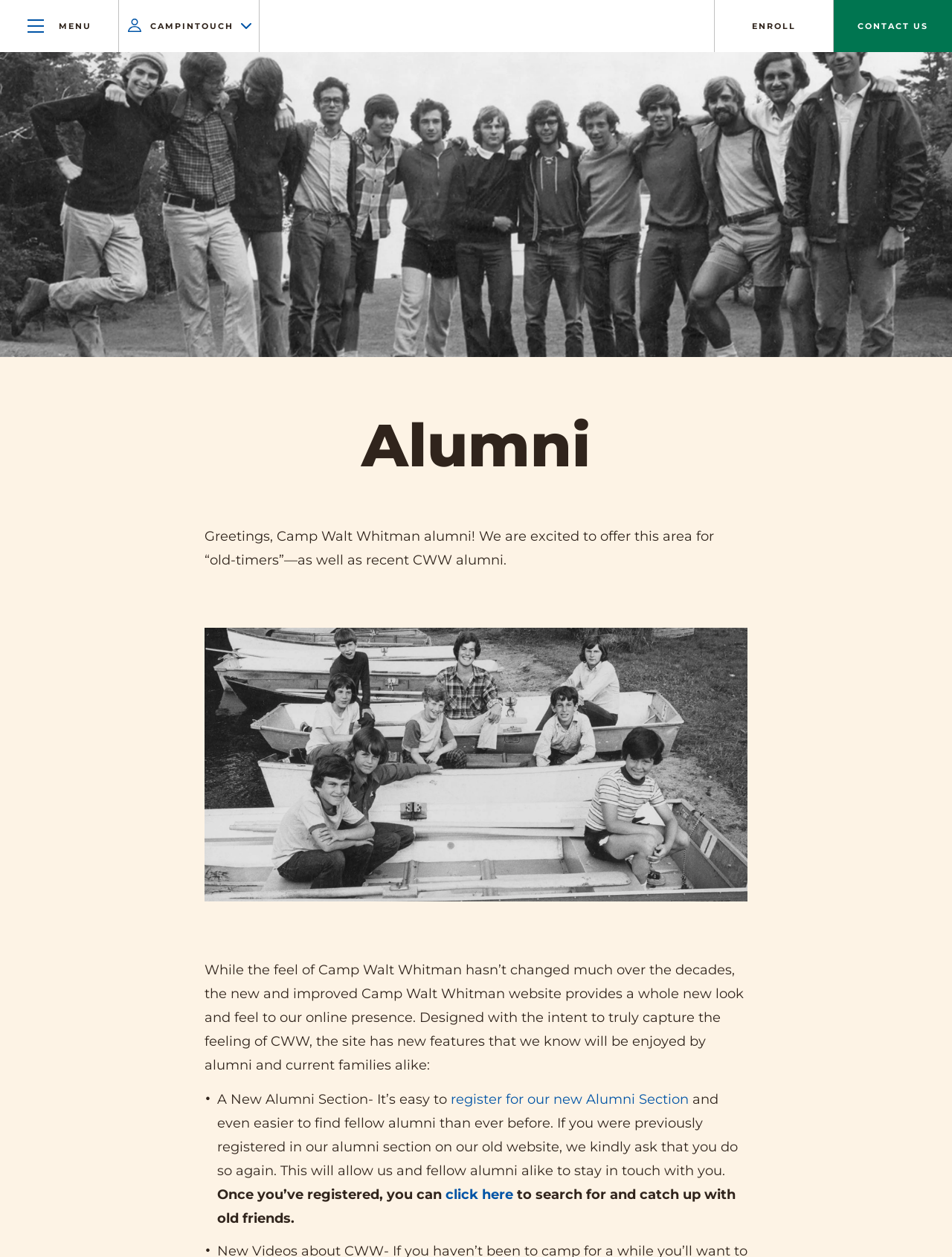What is the main topic of this webpage?
Examine the screenshot and reply with a single word or phrase.

Camp Walt Whitman